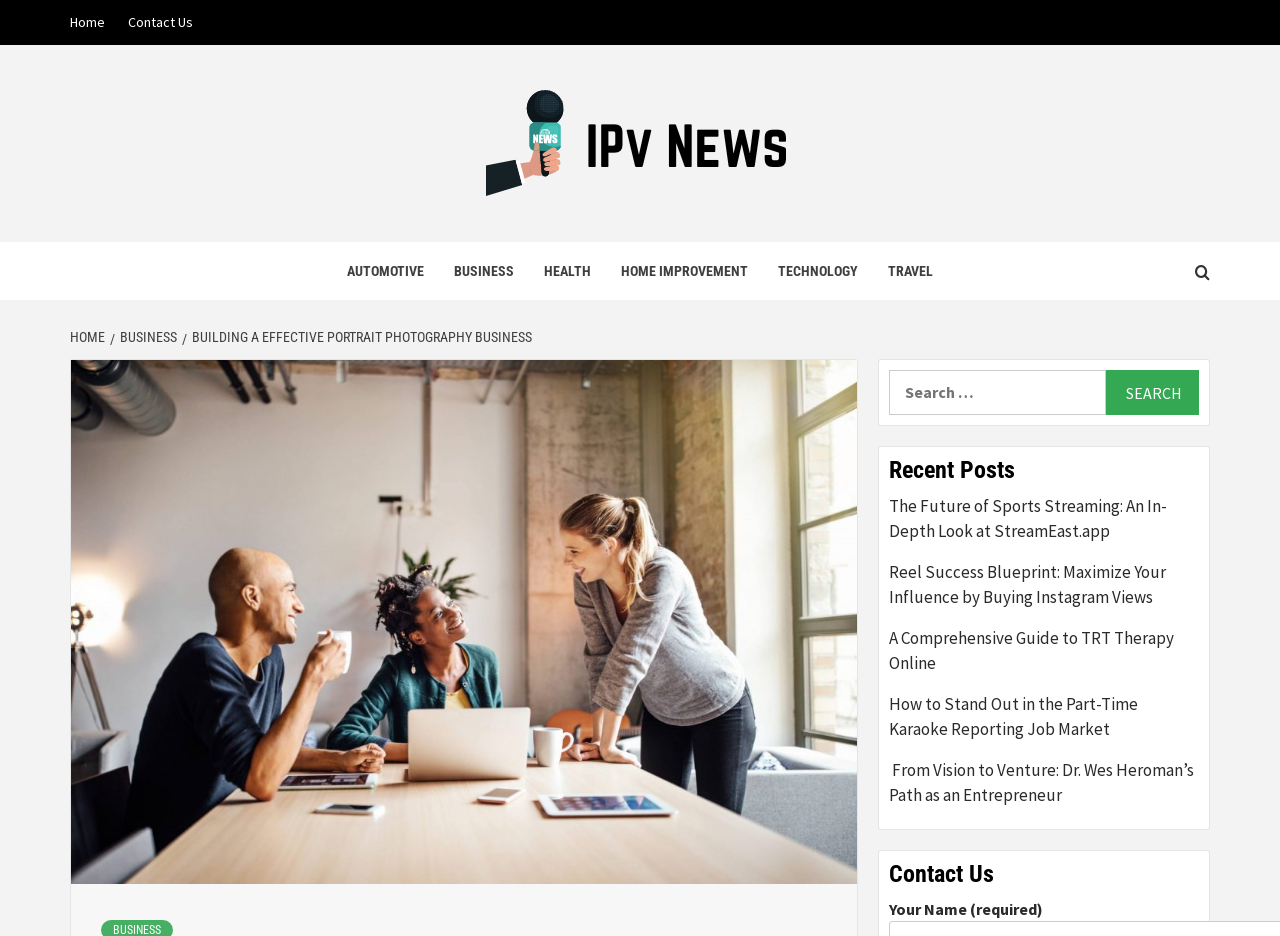Illustrate the webpage with a detailed description.

The webpage is about building a effective portrait photography business, with a focus on providing tips and guidance for entrepreneurs. At the top of the page, there is a navigation menu with links to "Home", "Contact Us", and "IPv News", along with an image of the "IPv News" logo. Below this, there is a heading that reads "REPORTING NEWS WITH PRECISION AND CLARITY".

On the left side of the page, there are several links to different categories, including "AUTOMOTIVE", "BUSINESS", "HEALTH", "HOME IMPROVEMENT", "TECHNOLOGY", and "TRAVEL". There is also a search bar with a button labeled "Search" and a placeholder text "Search for:".

In the main content area, there is a section titled "Recent Posts" that lists five articles with links to read more. The articles have titles such as "The Future of Sports Streaming: An In-Depth Look at StreamEast.app" and "How to Stand Out in the Part-Time Karaoke Reporting Job Market".

At the bottom of the page, there is a "Contact Us" section with a form that includes fields for "Your Name (required)" and other contact information.